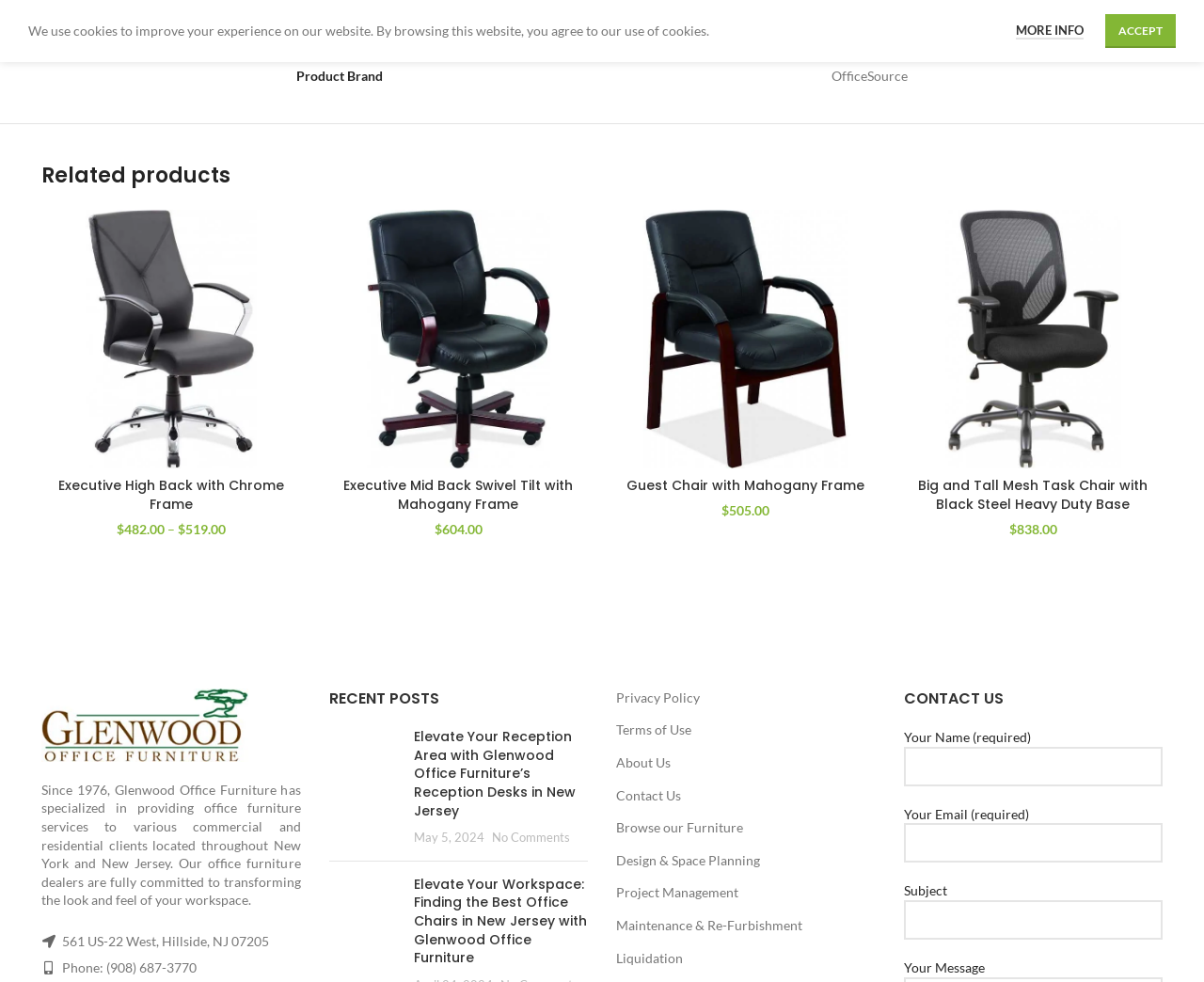Pinpoint the bounding box coordinates of the clickable element needed to complete the instruction: "Contact Us". The coordinates should be provided as four float numbers between 0 and 1: [left, top, right, bottom].

[0.512, 0.801, 0.566, 0.818]